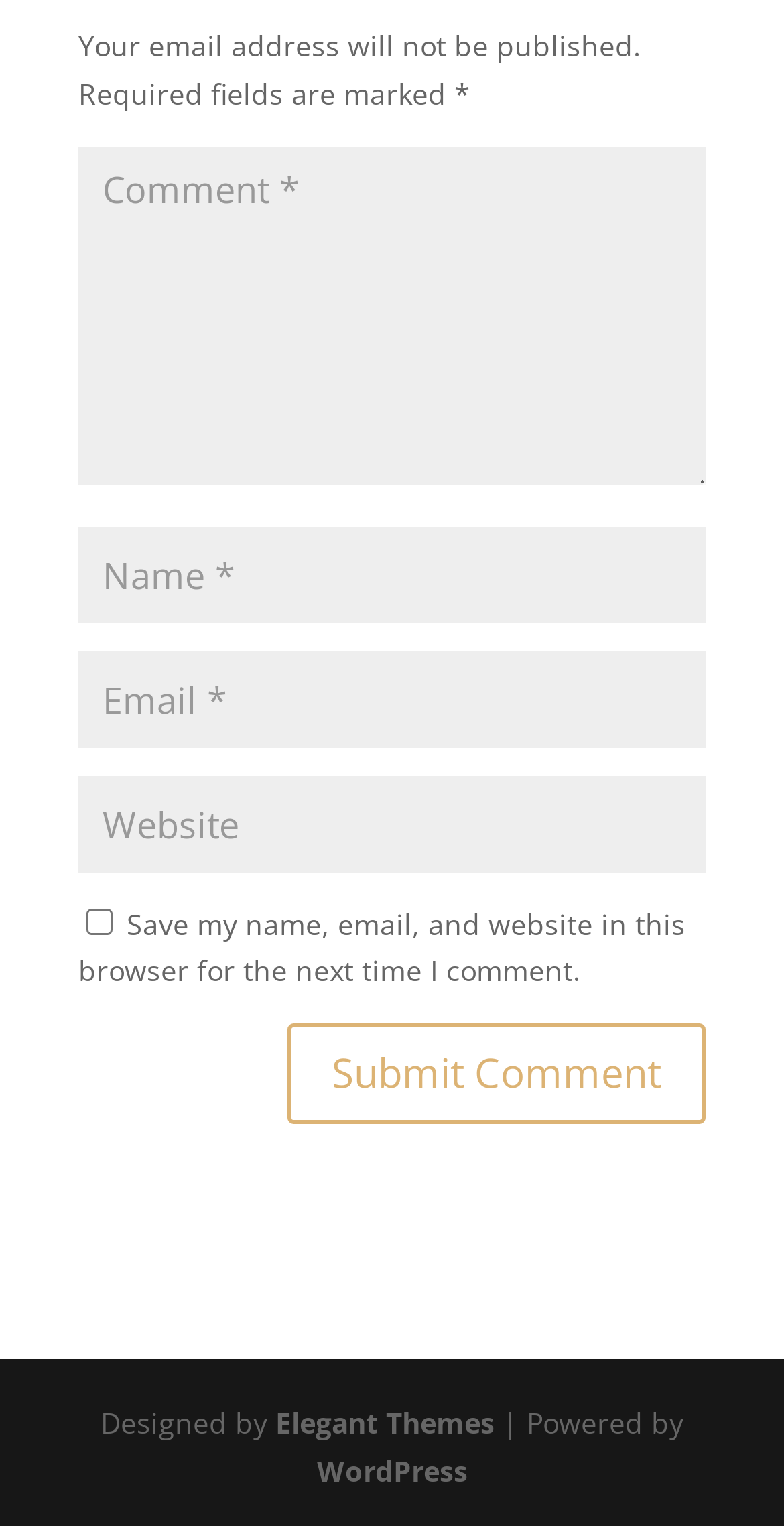What is the button used for?
Refer to the screenshot and answer in one word or phrase.

To submit a comment